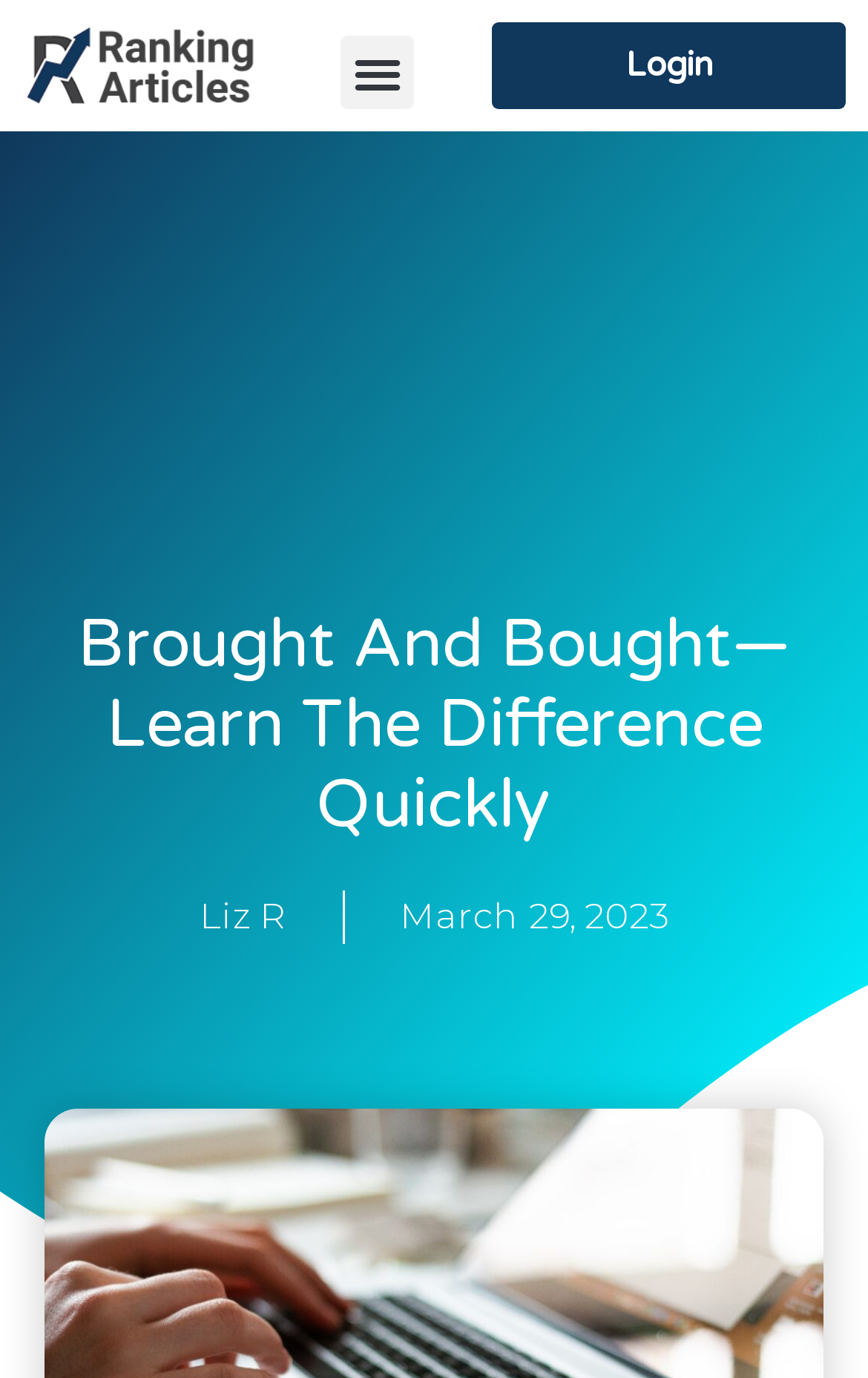Identify and generate the primary title of the webpage.

Brought And Bought—Learn The Difference Quickly